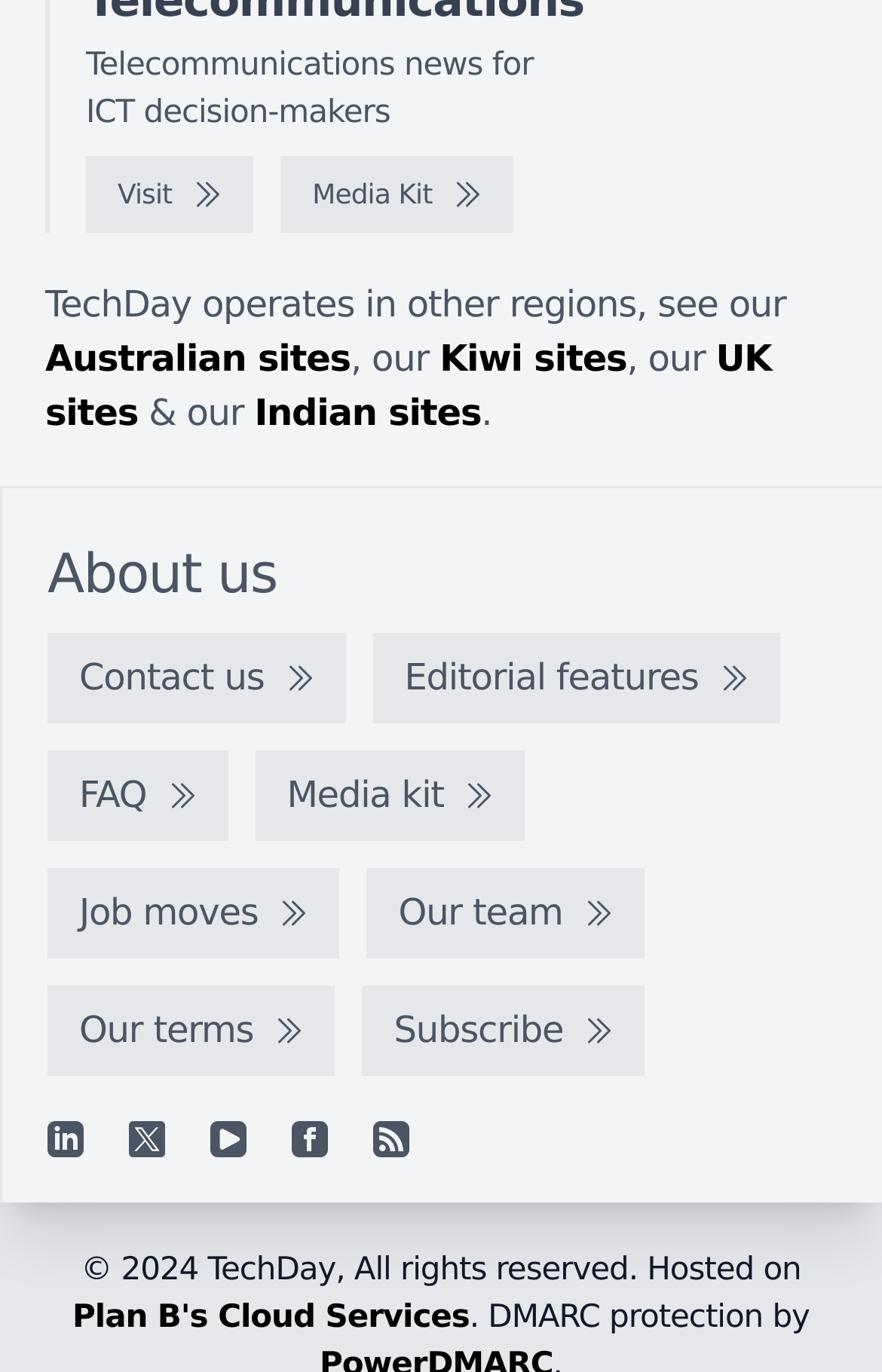Identify and provide the bounding box coordinates of the UI element described: "Plan B's Cloud Services". The coordinates should be formatted as [left, top, right, bottom], with each number being a float between 0 and 1.

[0.082, 0.948, 0.532, 0.974]